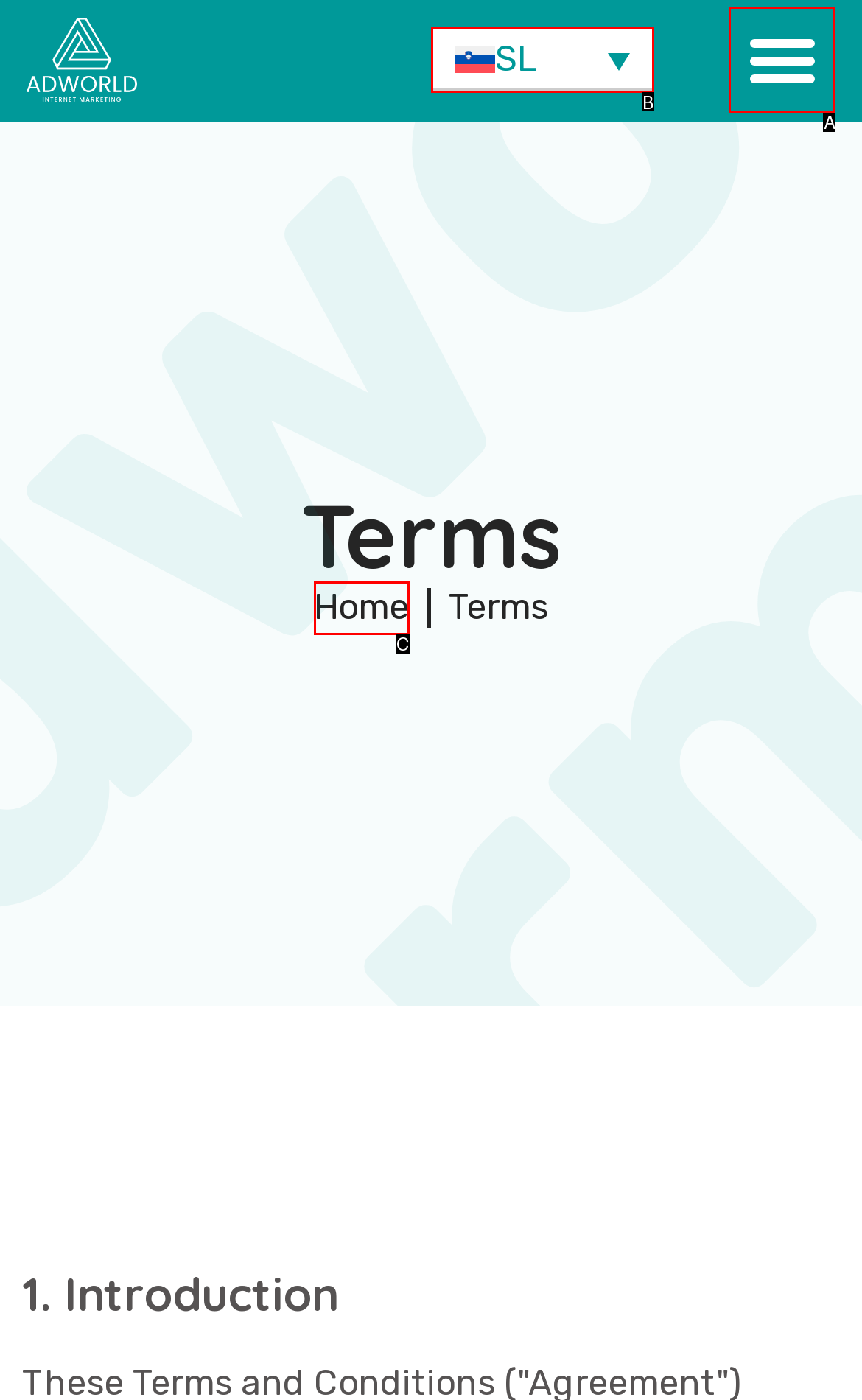Determine which option aligns with the description: SL. Provide the letter of the chosen option directly.

B